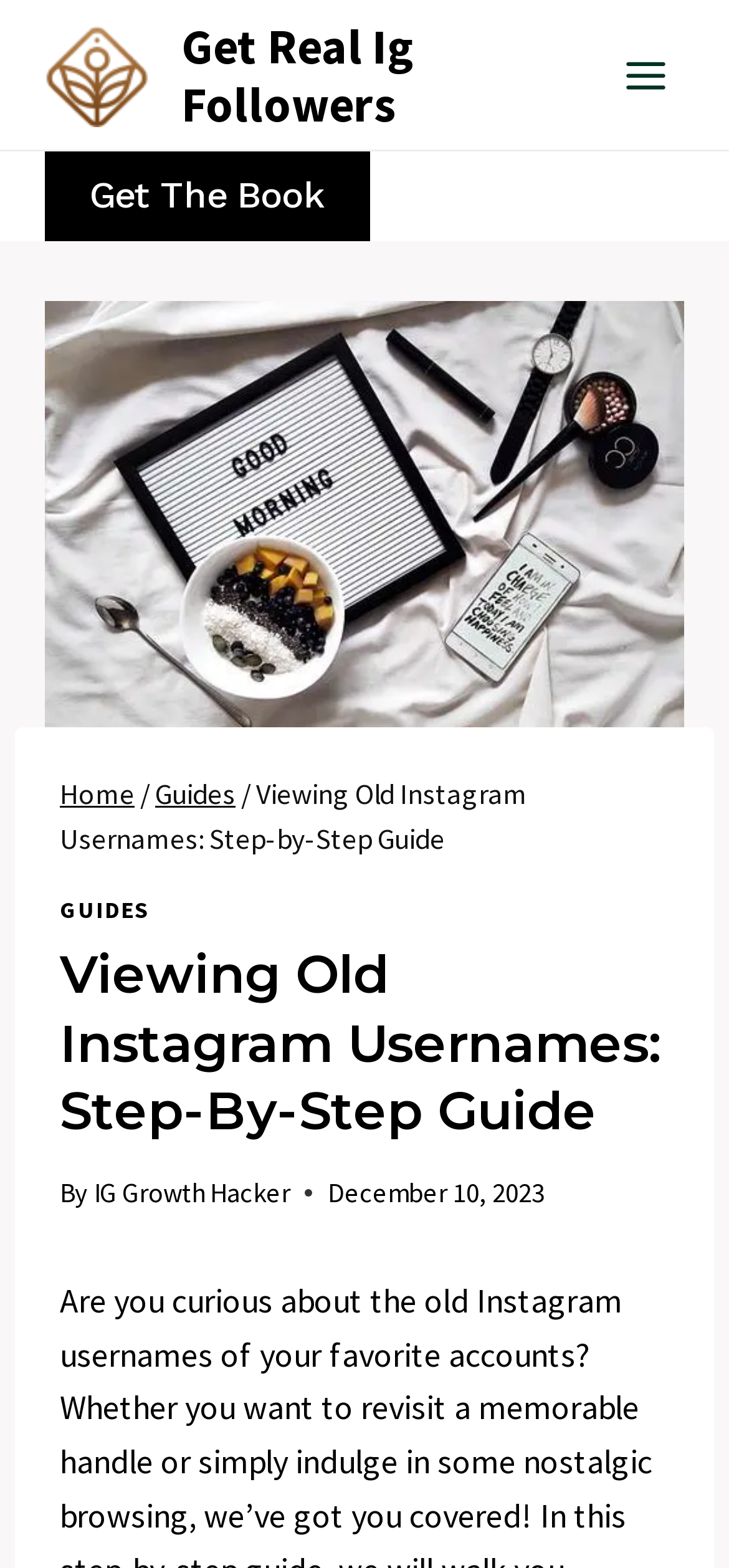When was the guide published?
Answer the question based on the image using a single word or a brief phrase.

December 10, 2023